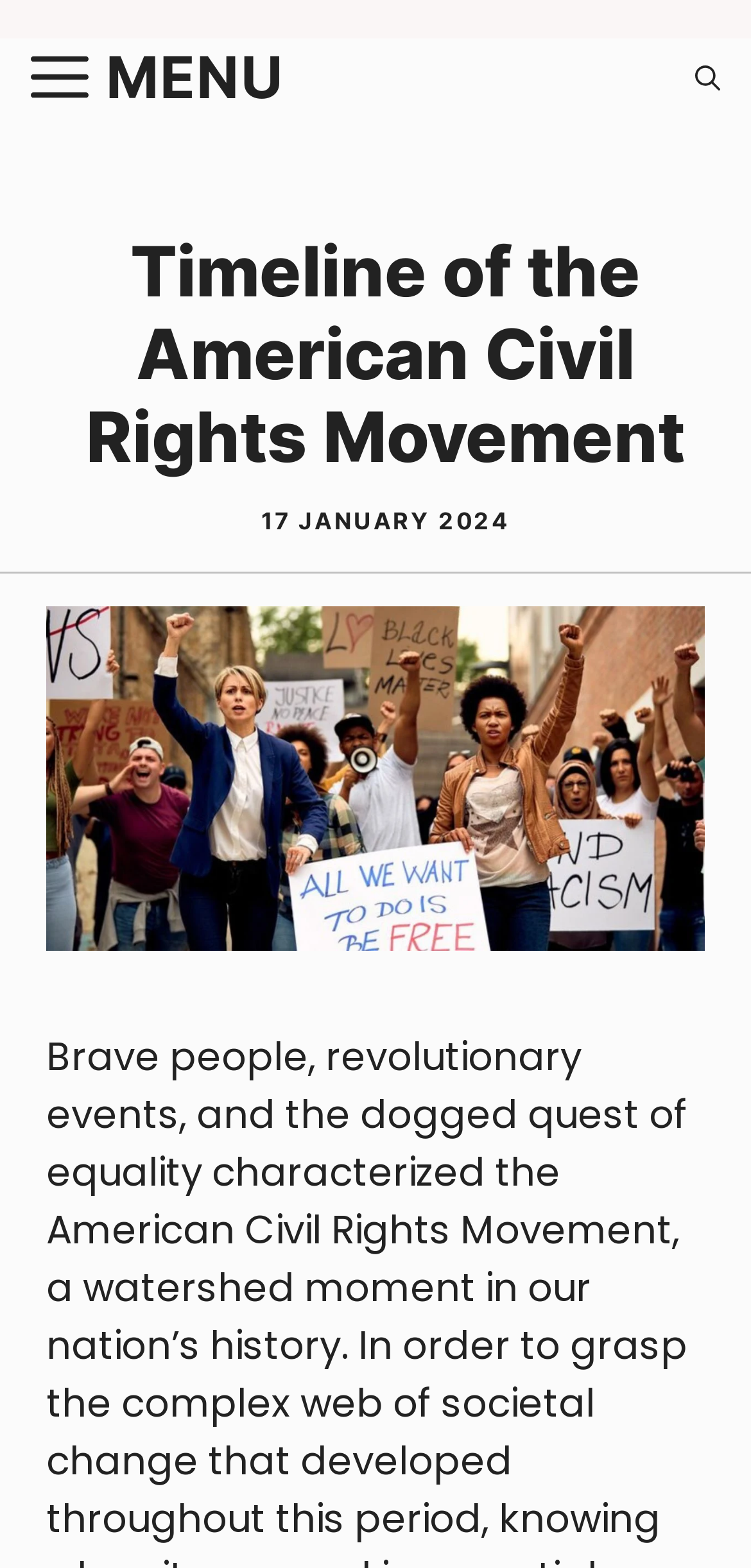Locate the bounding box for the described UI element: "parent_node: Skip to content". Ensure the coordinates are four float numbers between 0 and 1, formatted as [left, top, right, bottom].

[0.0, 0.366, 1.0, 0.815]